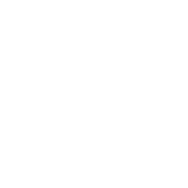Please give a one-word or short phrase response to the following question: 
What is the purpose of the UV LED mini nail dryer lamp?

Drying nails quickly